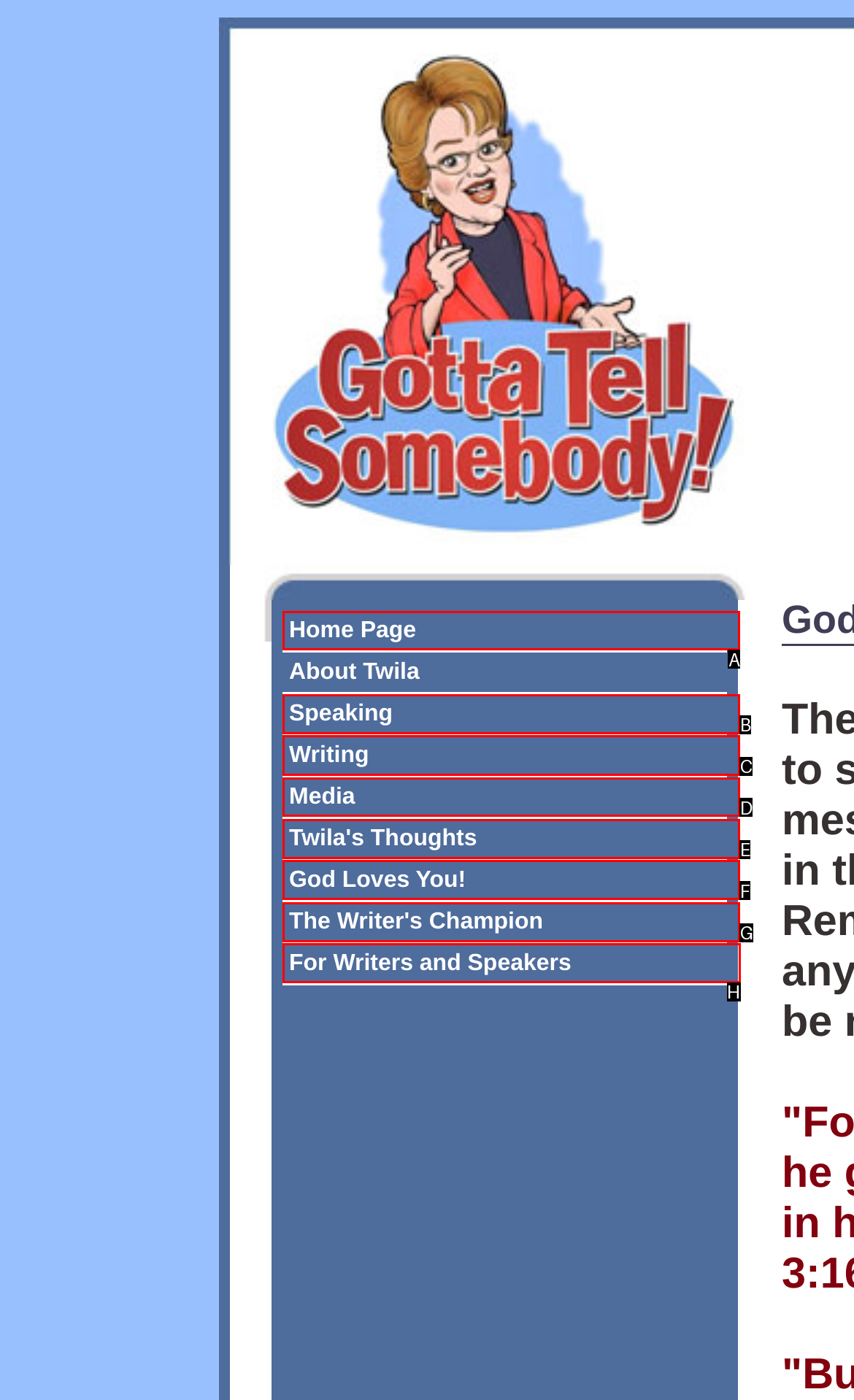Find the option you need to click to complete the following instruction: Discover resources For Writers and Speakers
Answer with the corresponding letter from the choices given directly.

H